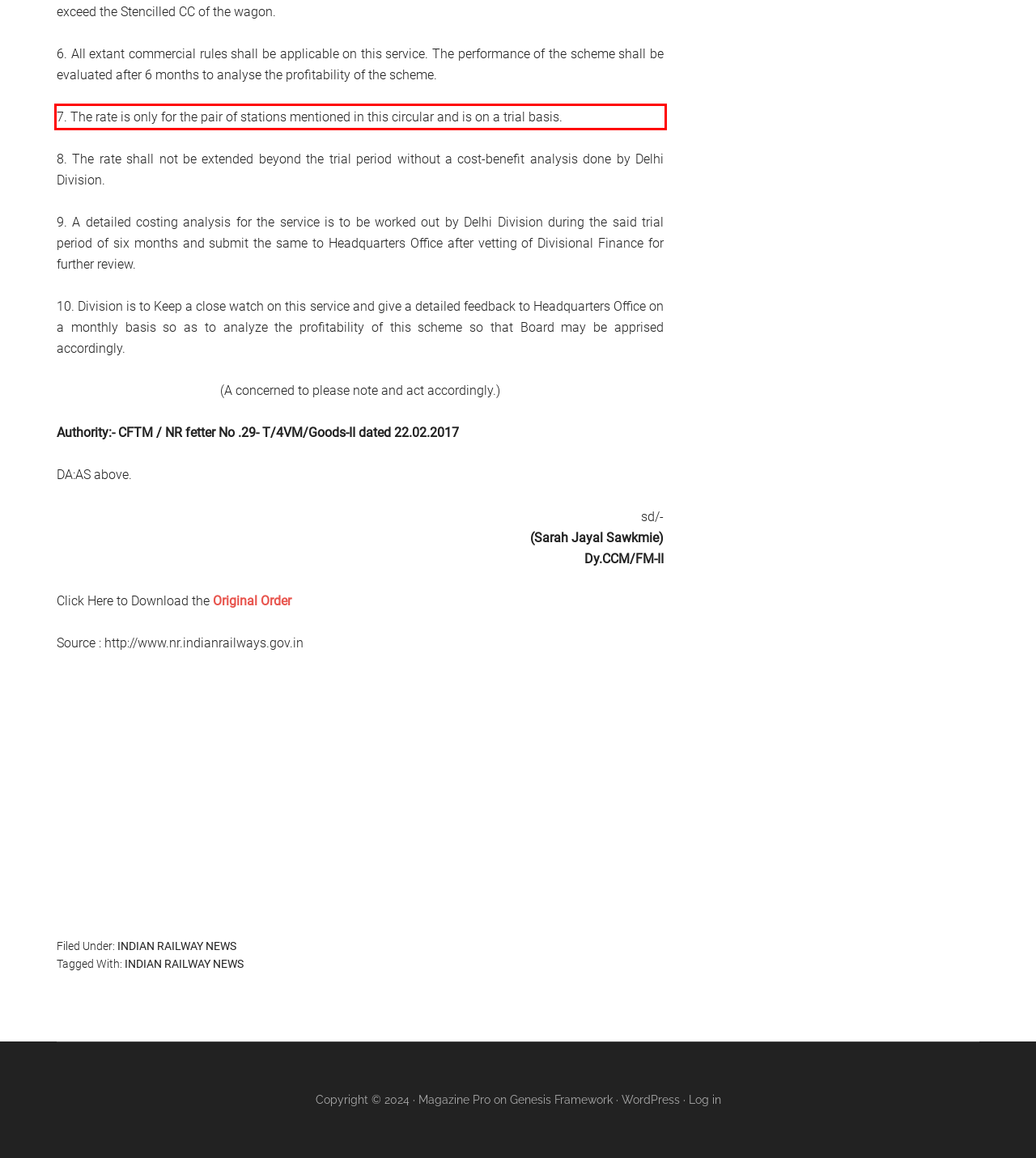Using the webpage screenshot, recognize and capture the text within the red bounding box.

7. The rate is only for the pair of stations mentioned in this circular and is on a trial basis.